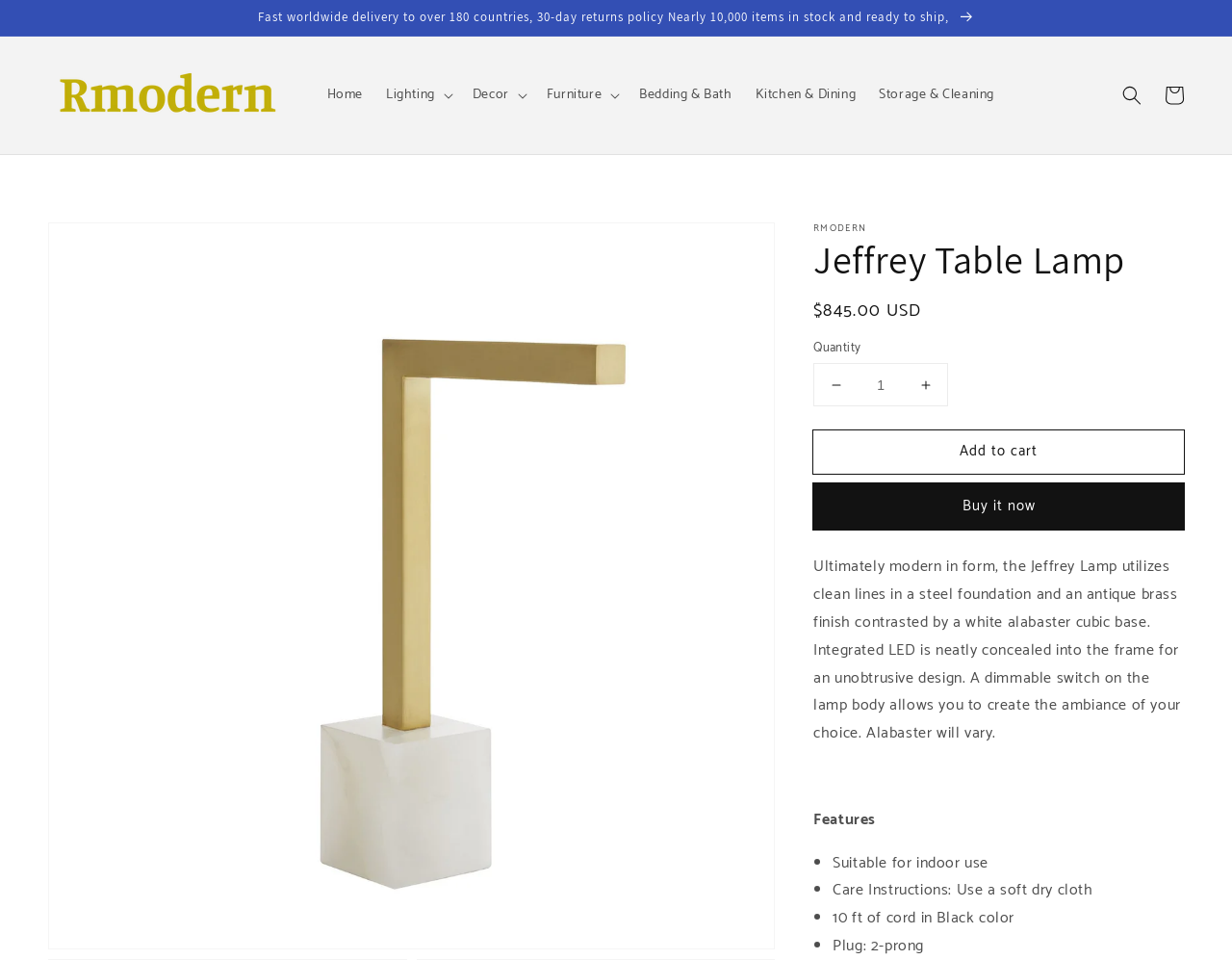Locate the bounding box coordinates of the clickable region to complete the following instruction: "Search for products."

[0.902, 0.077, 0.936, 0.121]